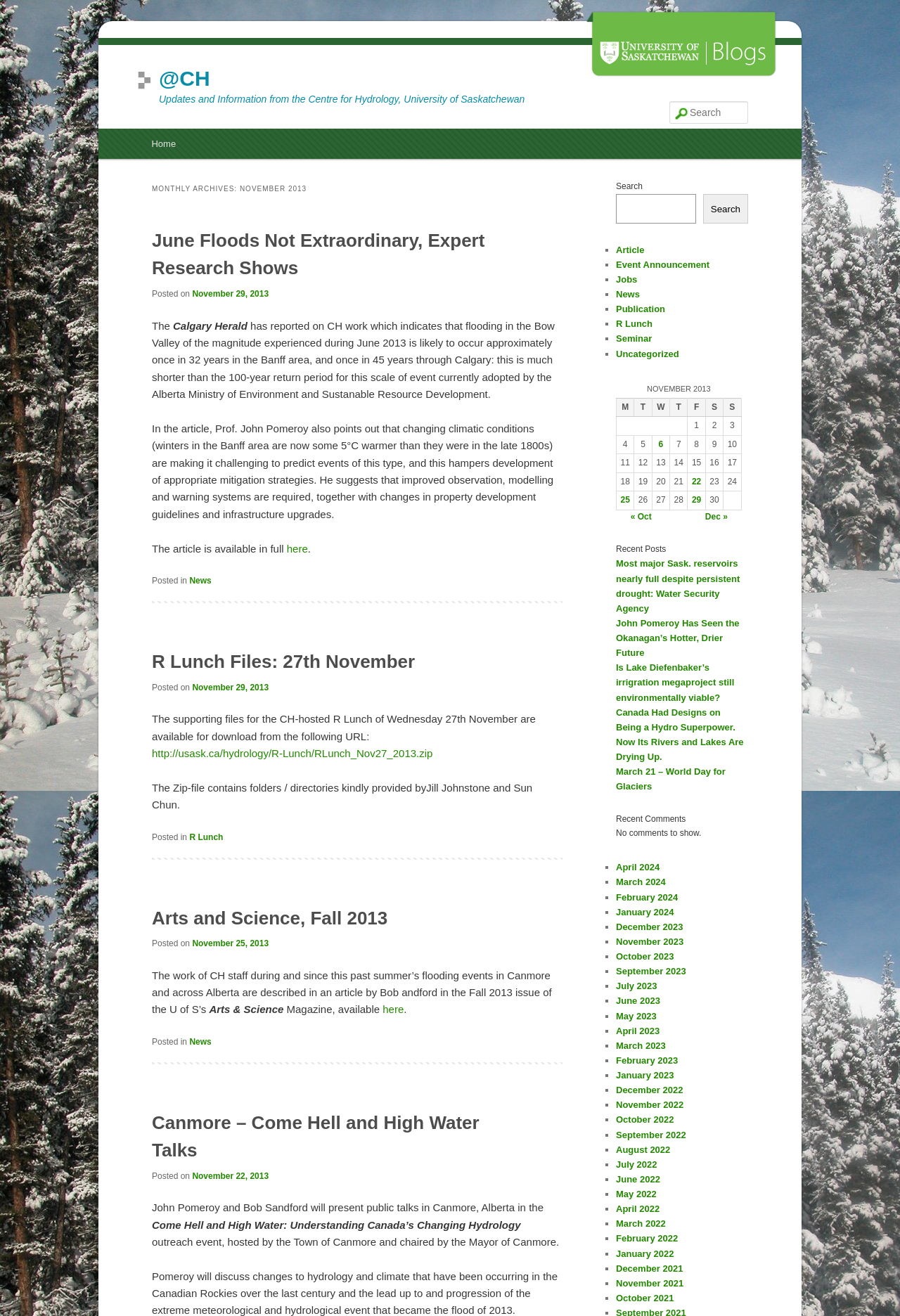Summarize the webpage comprehensively, mentioning all visible components.

The webpage is divided into several sections. At the top, there is a heading that reads "@CH" and an image to the right of it. Below this, there is a search bar with a search button and a "Search" label. 

To the left of the search bar, there is a menu with links to "Home", "Skip to primary content", and "Skip to secondary content". Below this menu, there is a heading that reads "MONTHLY ARCHIVES: NOVEMBER 2013". 

The main content of the webpage is divided into three articles. The first article has a heading that reads "June Floods Not Extraordinary, Expert Research Shows" and discusses research on flooding in the Bow Valley. The article includes a link to the full article and quotes from the Calgary Herald. 

The second article has a heading that reads "R Lunch Files: 27th November" and provides information about a lunch event hosted by the Centre for Hydrology. The article includes a link to download supporting files for the event.

The third article has a heading that reads "Arts and Science, Fall 2013" and discusses the work of Centre for Hydrology staff during and after the summer's flooding events in Canmore and Alberta. The article includes a link to the full article in the U of S's Arts & Science Magazine.

Below these articles, there are more articles, including "Canmore – Come Hell and High Water Talks", which discusses public talks by John Pomeroy and Bob Sandford in Canmore, Alberta.

On the right side of the webpage, there is a list of links to different types of content, including articles, event announcements, jobs, news, and publications.